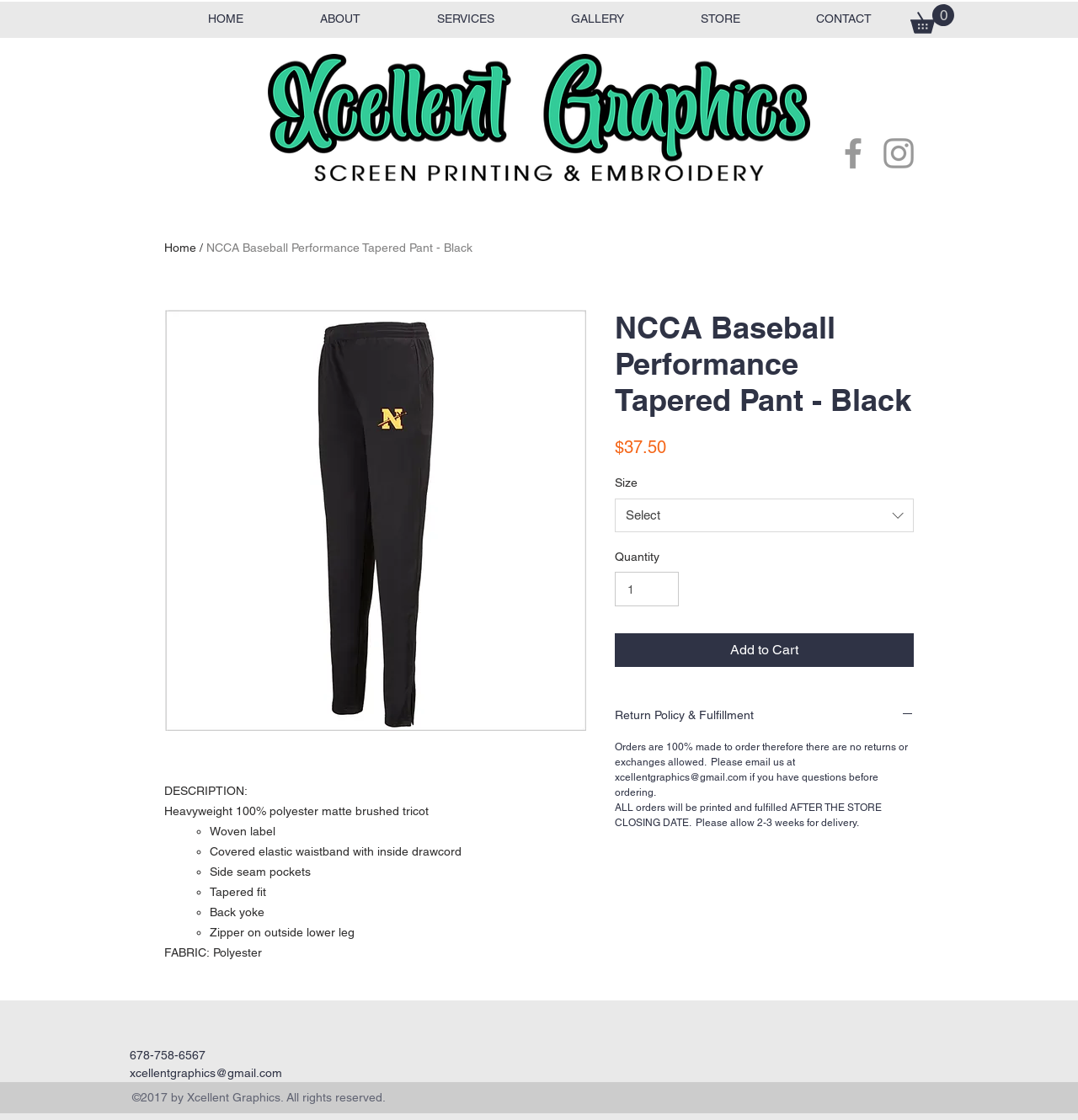Provide the bounding box coordinates for the area that should be clicked to complete the instruction: "Click on the 'Label Management' link".

None